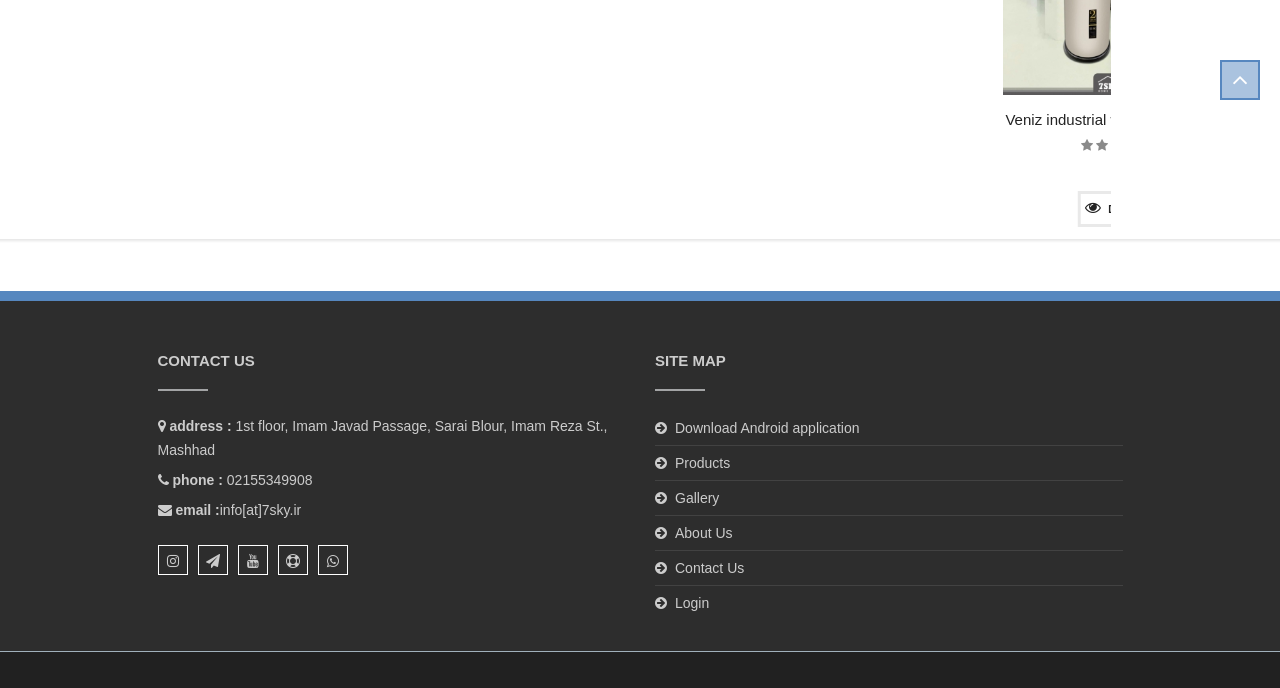Could you specify the bounding box coordinates for the clickable section to complete the following instruction: "Click on the 'Veniz industrial waste bin 50 liters' link"?

[0.783, 0.16, 0.964, 0.189]